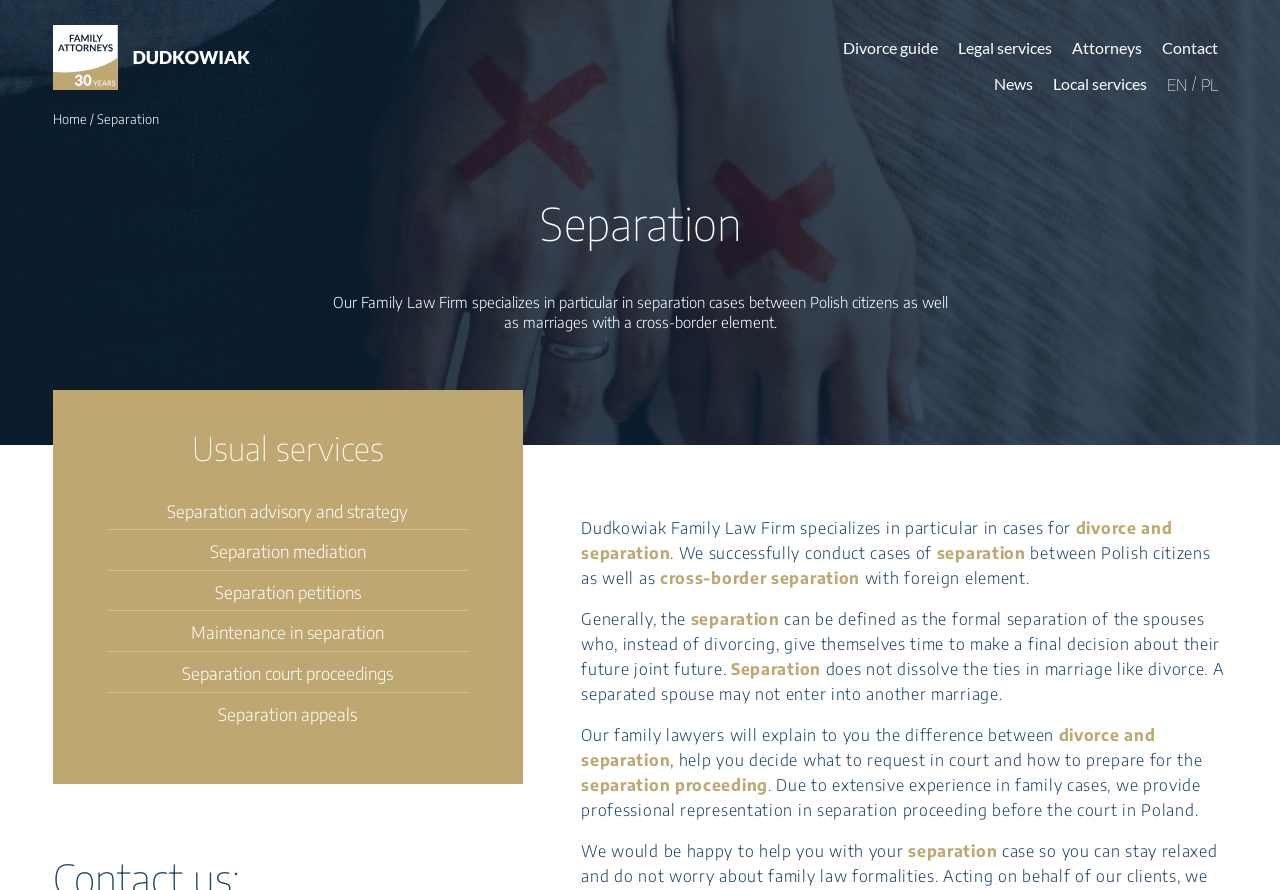Please provide a one-word or short phrase answer to the question:
What type of law firm is Dudkowiak?

Family Law Firm